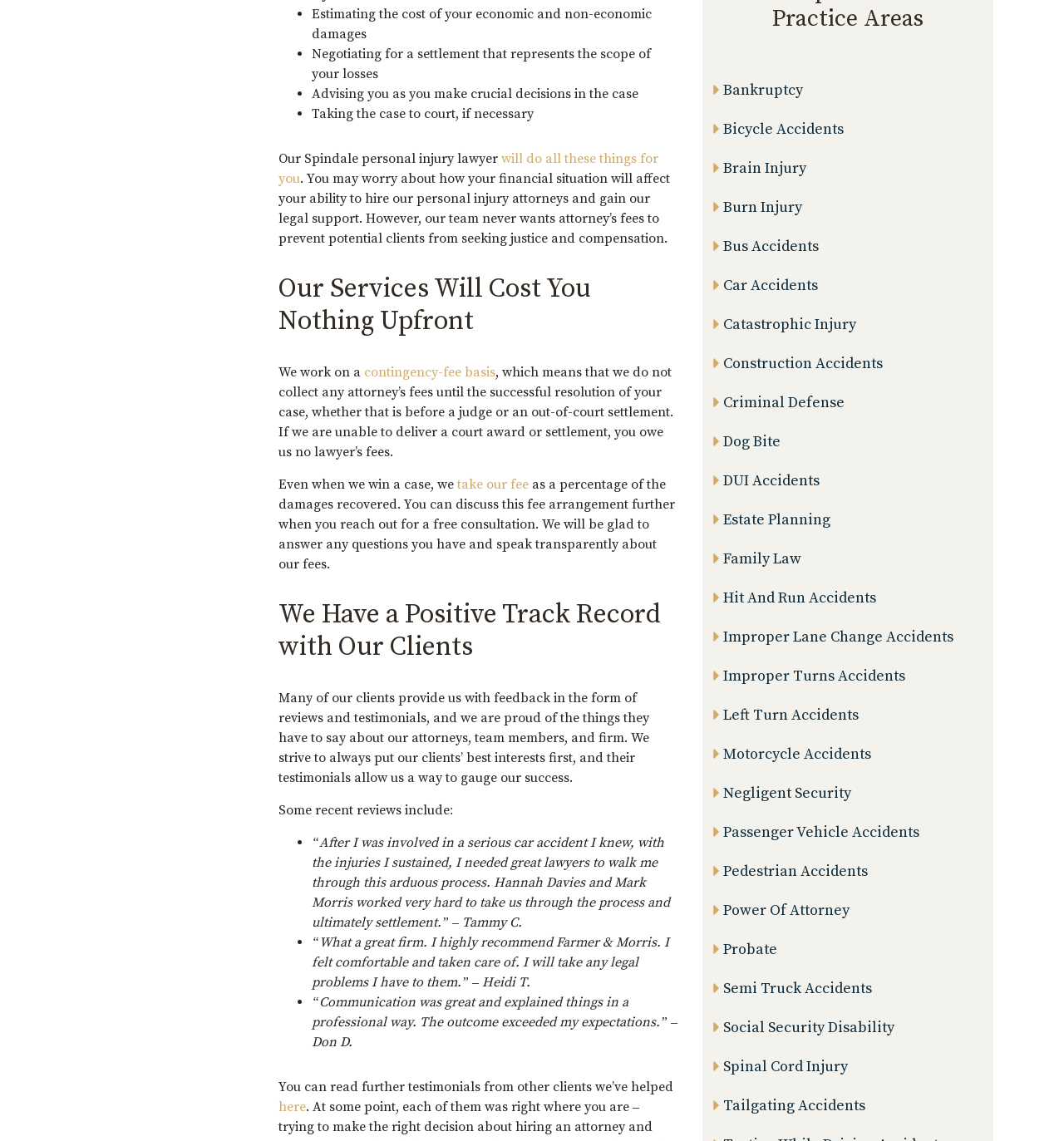Please provide a one-word or short phrase answer to the question:
Is there a fee for consultation?

No